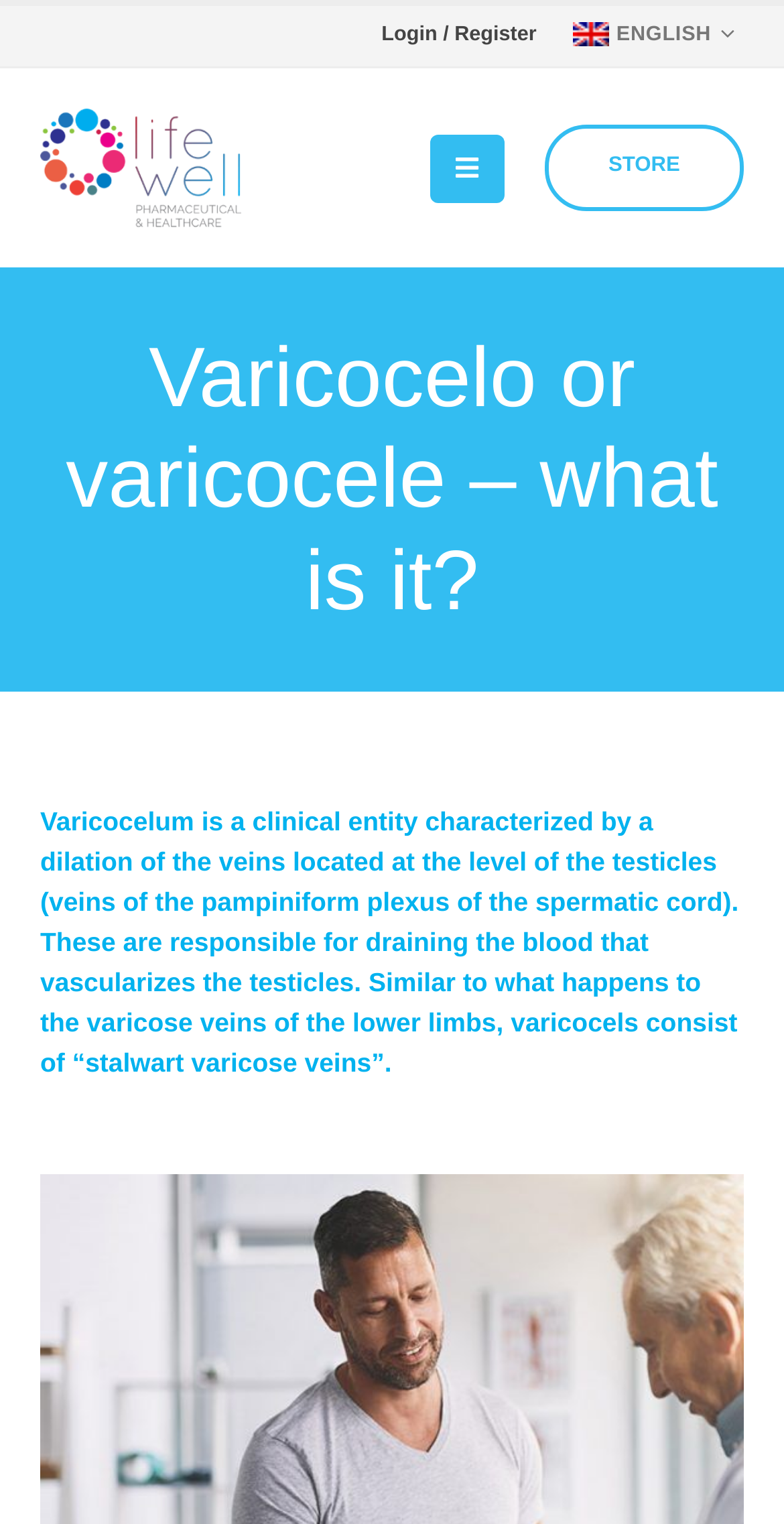How many drug information links are there? Observe the screenshot and provide a one-word or short phrase answer.

12